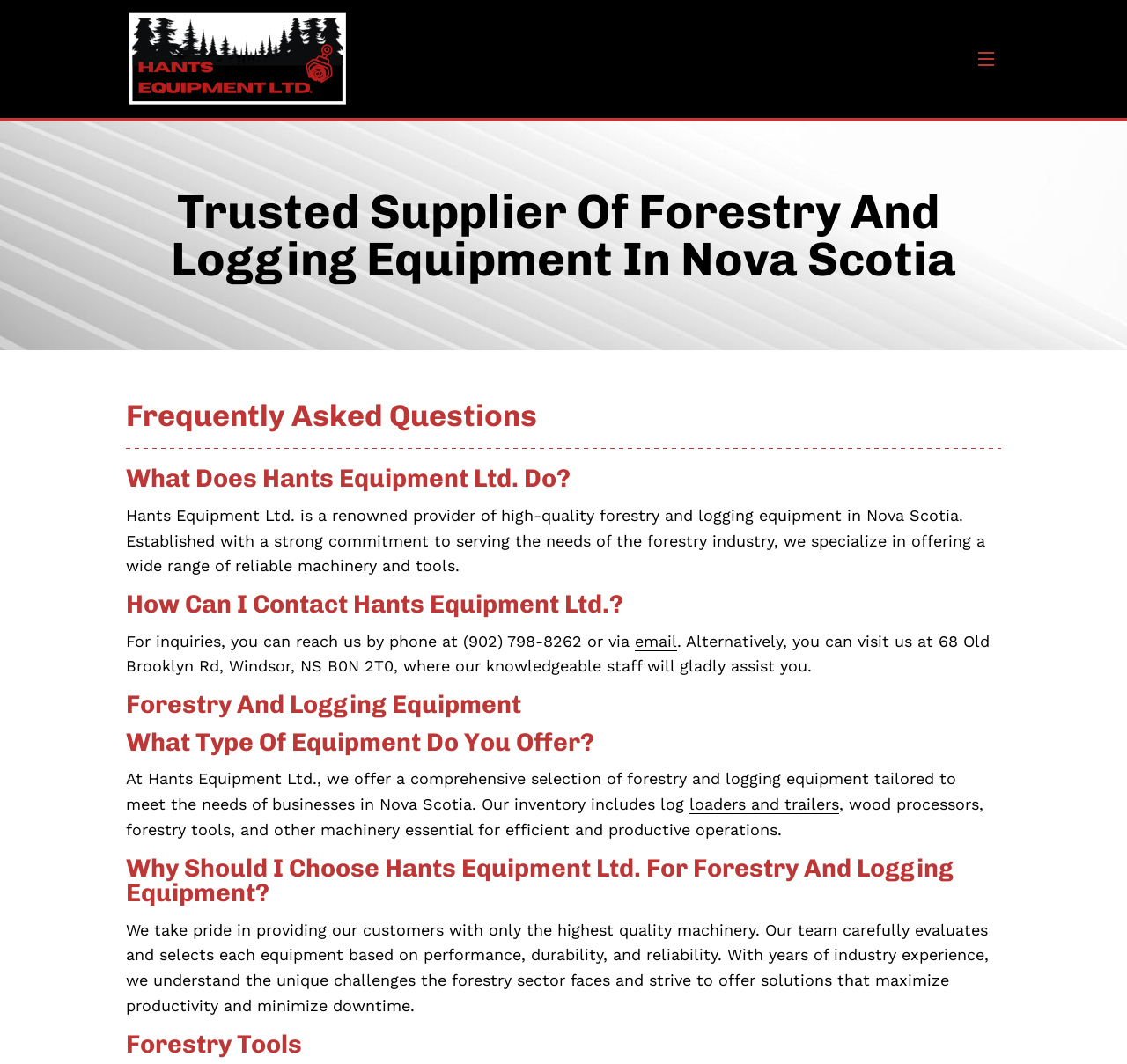Please specify the bounding box coordinates in the format (top-left x, top-left y, bottom-right x, bottom-right y), with values ranging from 0 to 1. Identify the bounding box for the UI component described as follows: loaders and trailers

[0.612, 0.747, 0.745, 0.765]